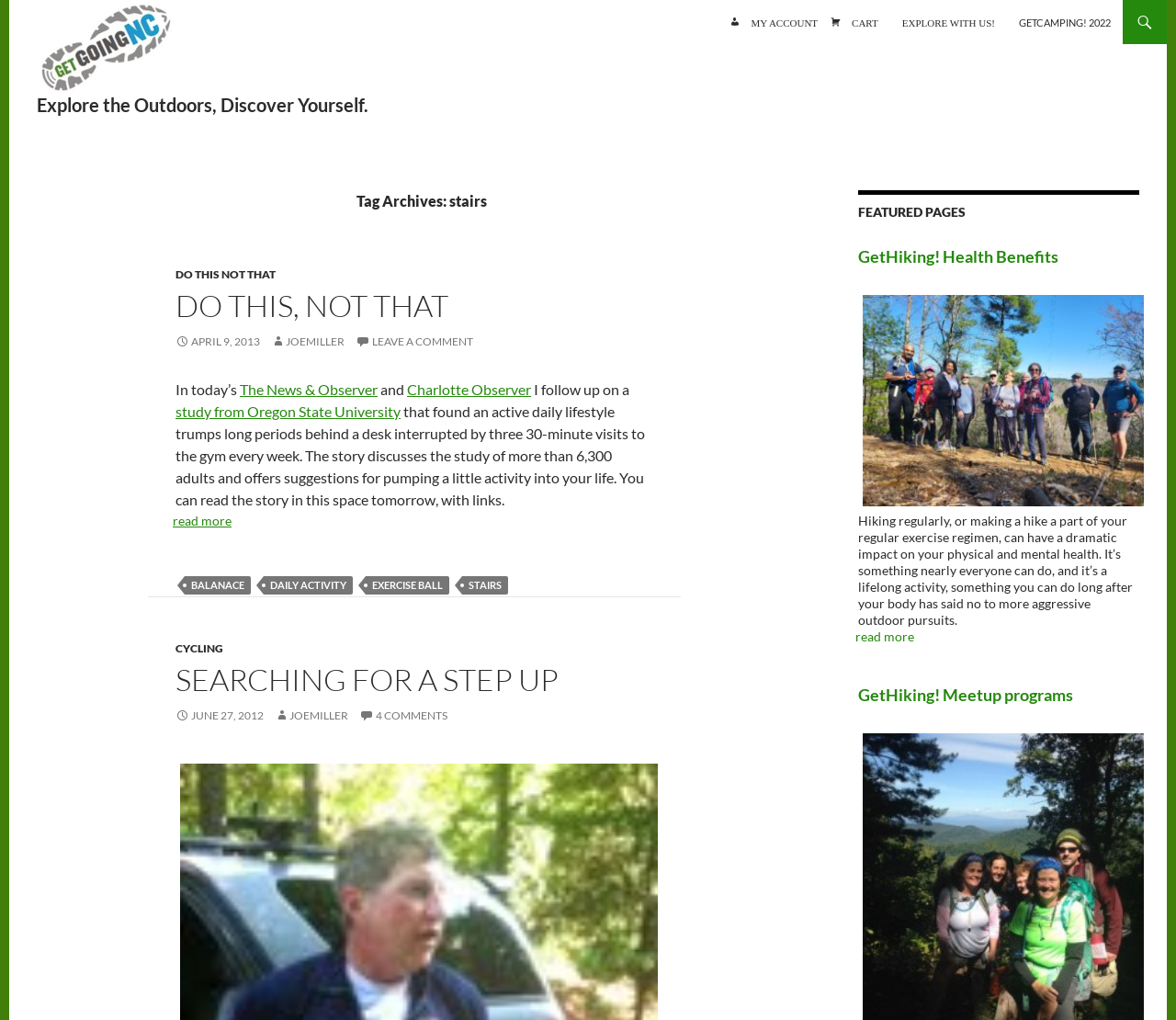Bounding box coordinates are specified in the format (top-left x, top-left y, bottom-right x, bottom-right y). All values are floating point numbers bounded between 0 and 1. Please provide the bounding box coordinate of the region this sentence describes: My account

[0.629, 0.0, 0.705, 0.043]